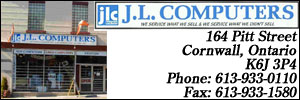What is the tagline of the business?
Answer the question with just one word or phrase using the image.

We service what we sell & we service what we don't sell